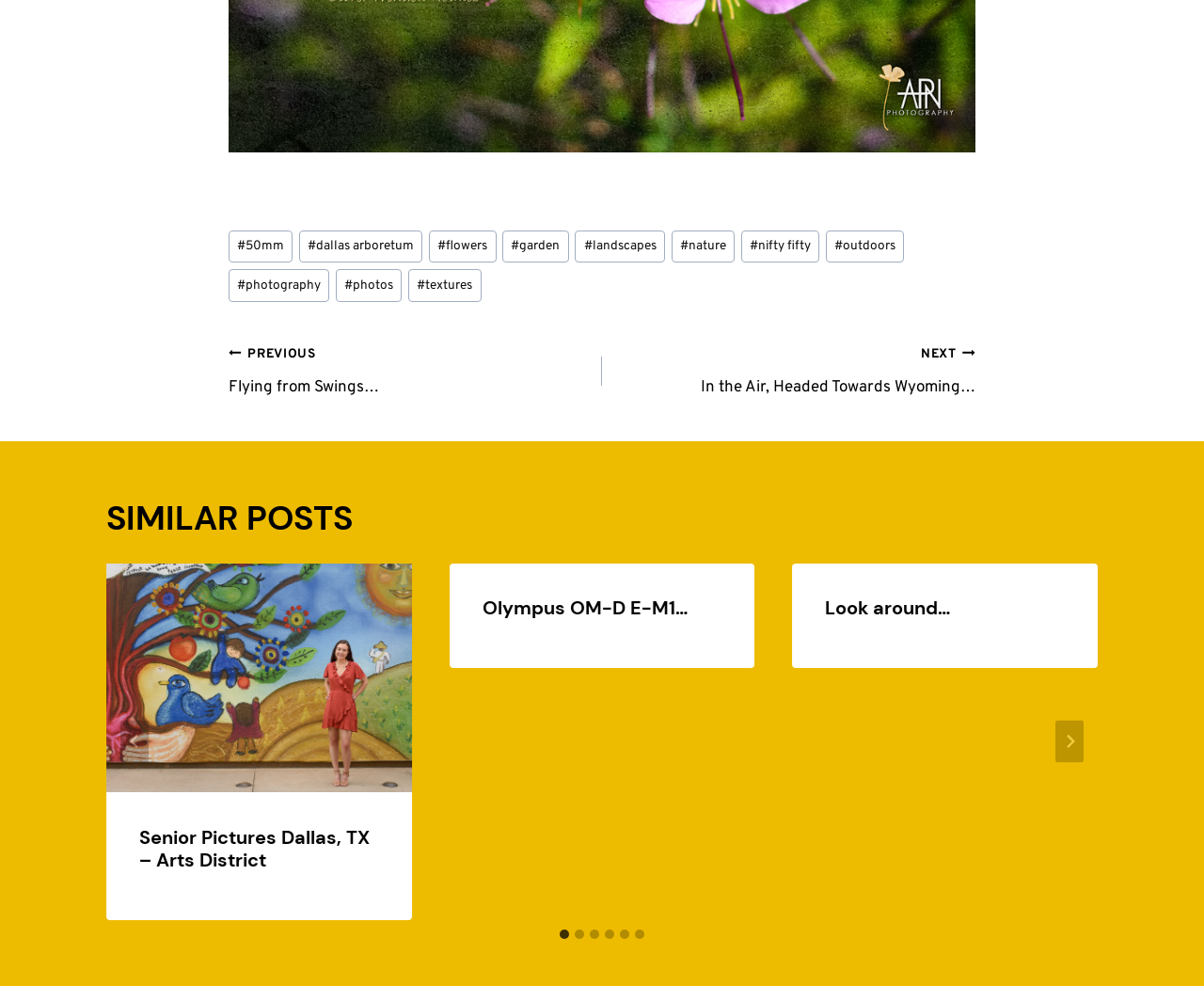Using the given element description, provide the bounding box coordinates (top-left x, top-left y, bottom-right x, bottom-right y) for the corresponding UI element in the screenshot: #dallas arboretum

[0.249, 0.233, 0.351, 0.266]